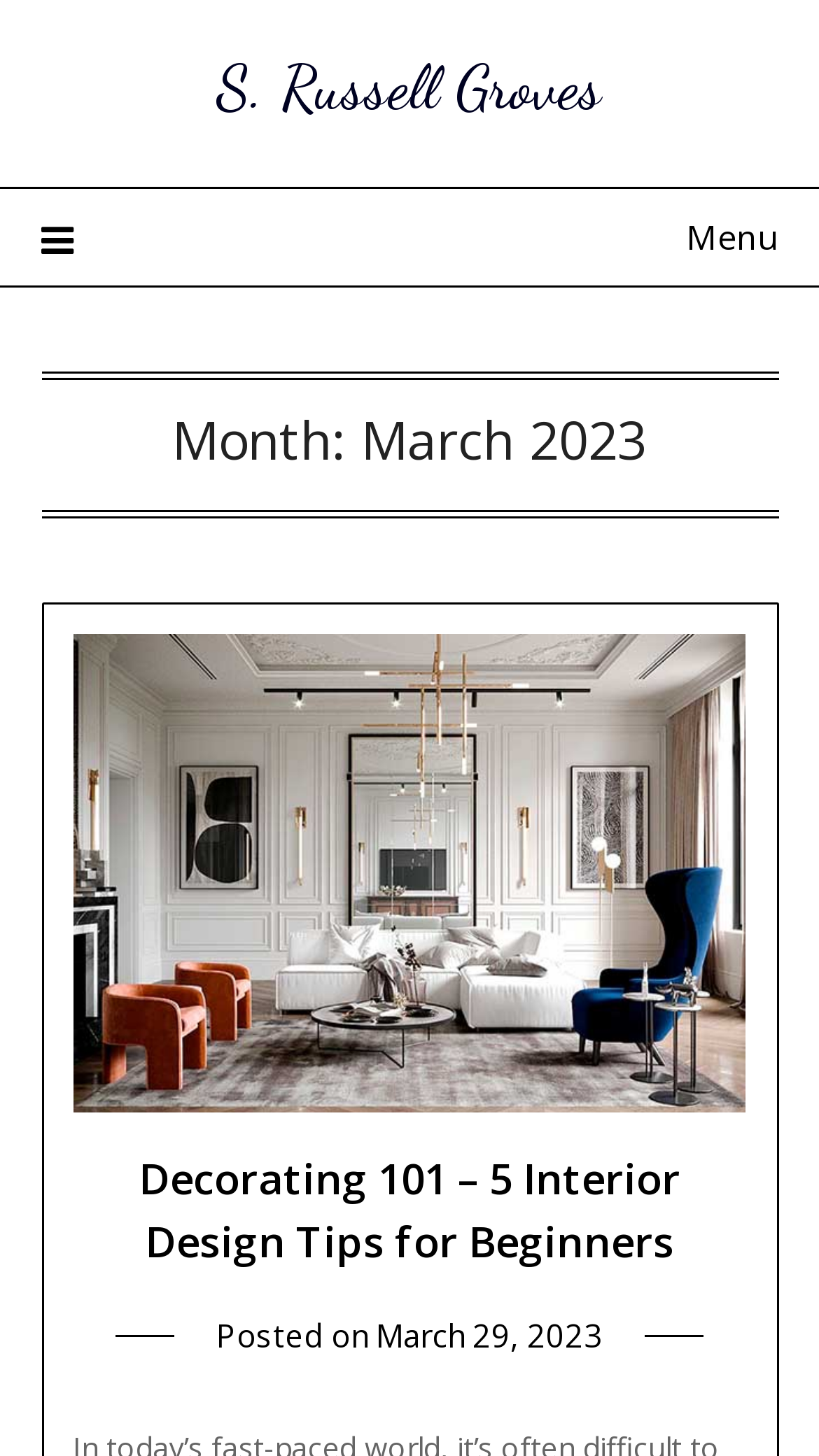Summarize the webpage with intricate details.

The webpage is titled "March 2023 – S. Russell Groves" and appears to be a blog or article page. At the top, there is a link to "S. Russell Groves" located almost centrally, taking up about half of the width. To the left of this link is a menu button labeled "\uf0c9 Menu", which is not currently expanded.

Below the menu button and the "S. Russell Groves" link, there is a header section that spans the full width of the page. This section contains a heading that reads "Month: March 2023". 

Underneath the header section, there is a prominent article section that takes up most of the page's width. This section is divided into two parts. The top part contains an image related to the article, with a link labeled "5 Interior Design Tips for Beginners" positioned above it. The image and link combination takes up about 80% of the page's width.

The bottom part of the article section contains a heading that reads "Decorating 101 – 5 Interior Design Tips for Beginners", followed by a link with the same label. This link is positioned slightly to the right of the image and takes up about 60% of the page's width. 

At the very bottom of the page, there is a section that displays the posting date, with the text "Posted on" followed by a link to the specific date, "March 29, 2023". This section is positioned near the bottom center of the page.